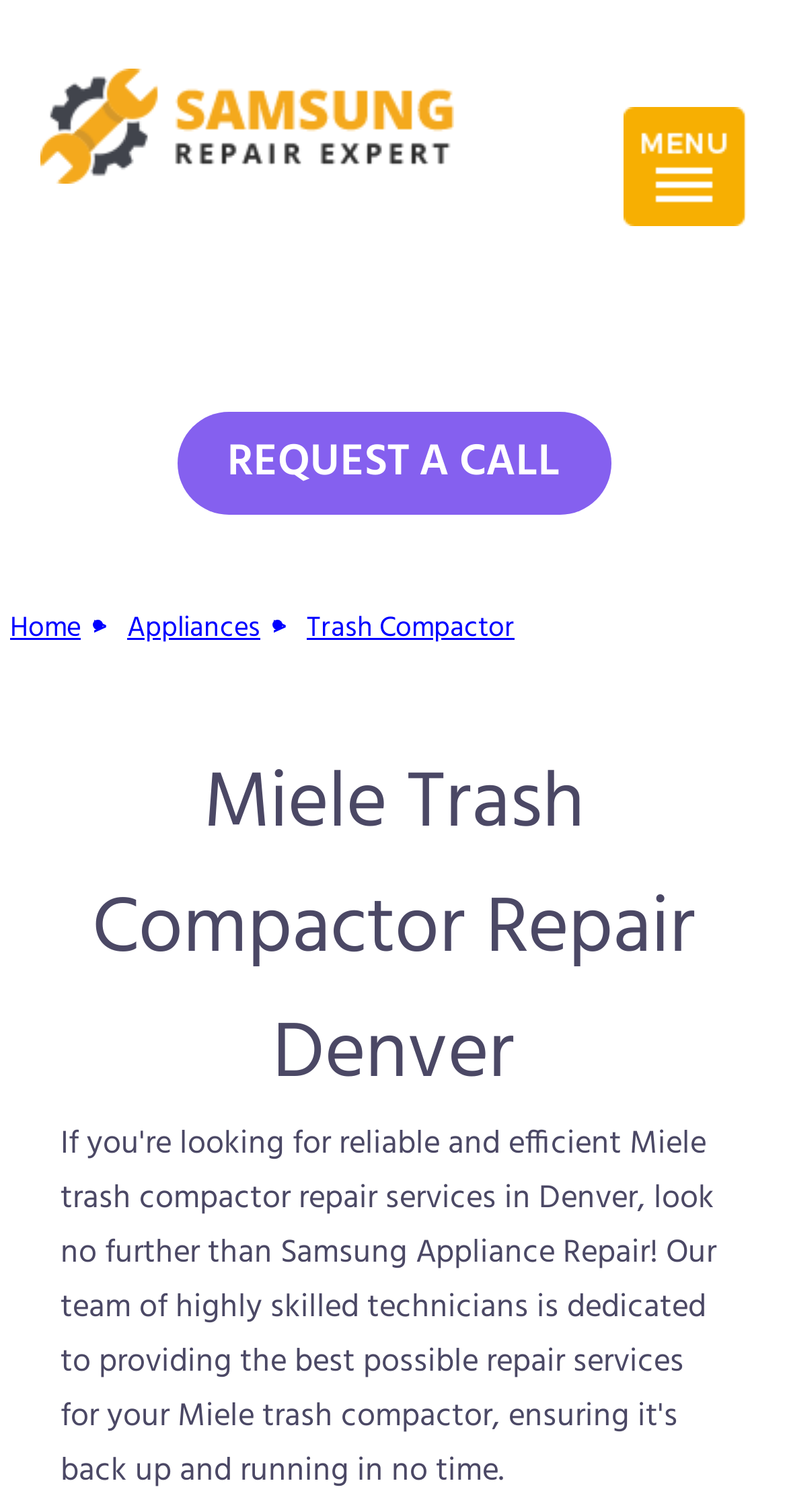What is the phone number to call for repair?
Provide a detailed and extensive answer to the question.

I found the phone number by looking at the top of the webpage, where it is prominently displayed as a call to action.